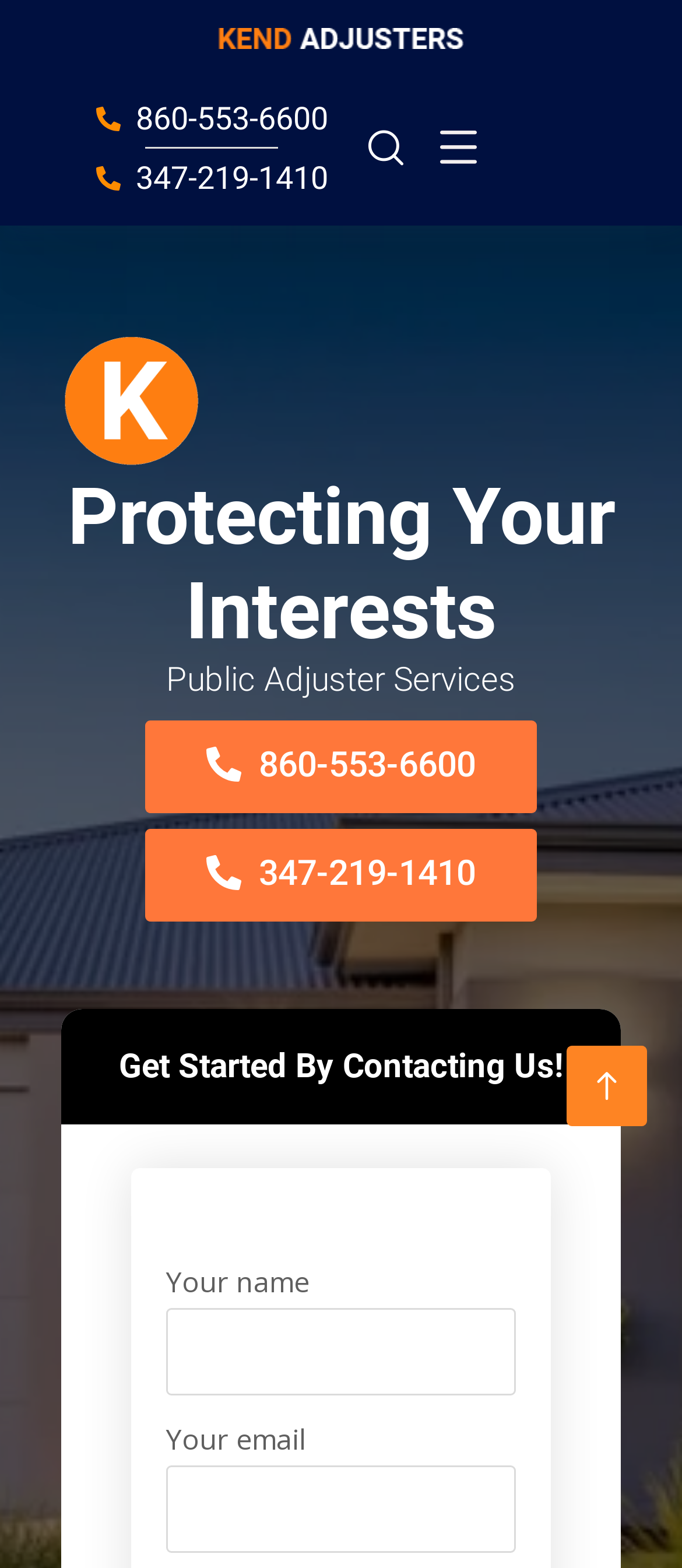Find the bounding box coordinates of the area that needs to be clicked in order to achieve the following instruction: "Click the arrow icon". The coordinates should be specified as four float numbers between 0 and 1, i.e., [left, top, right, bottom].

[0.831, 0.667, 0.949, 0.718]